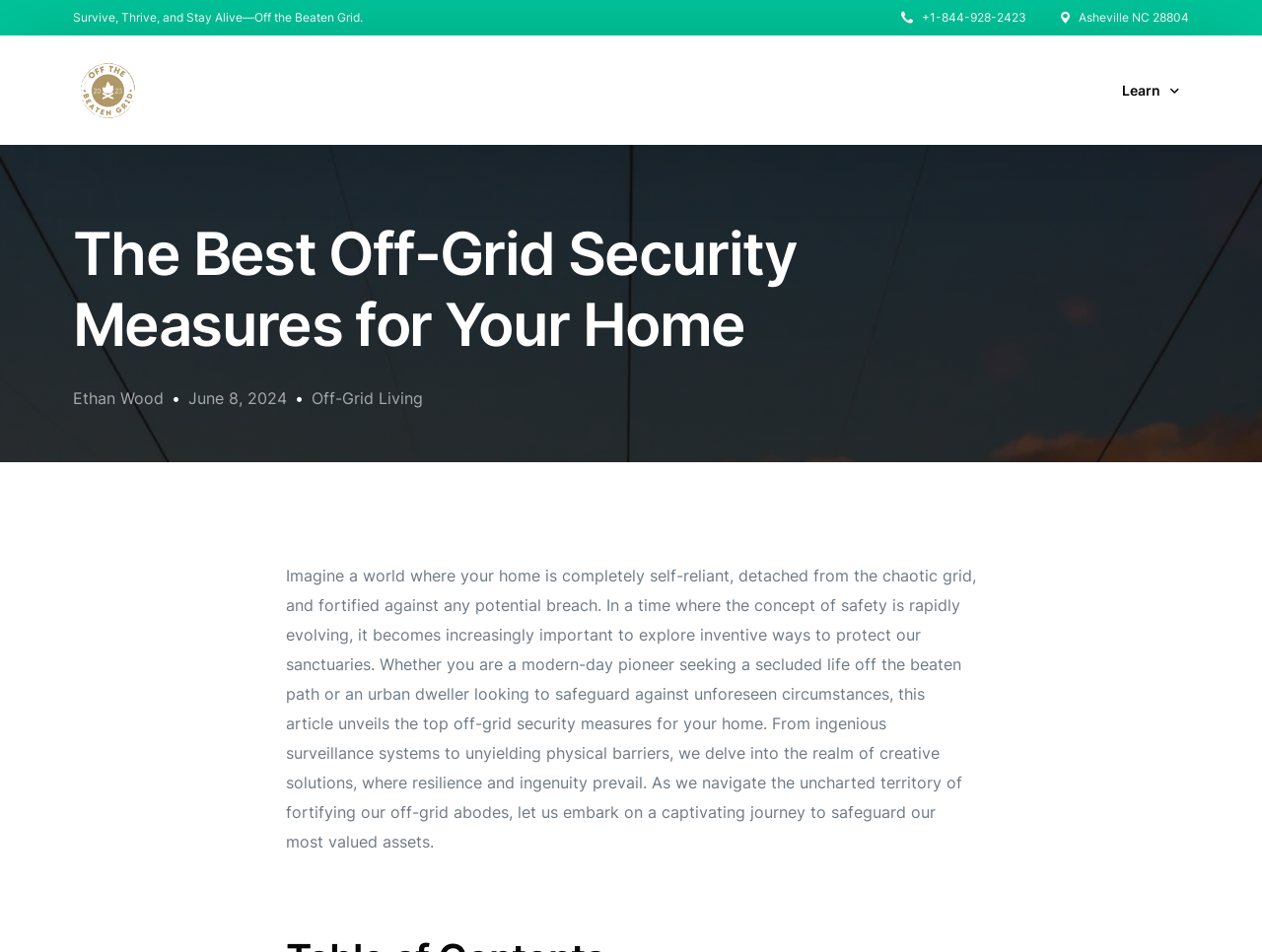Please determine the main heading text of this webpage.

The Best Off-Grid Security Measures for Your Home